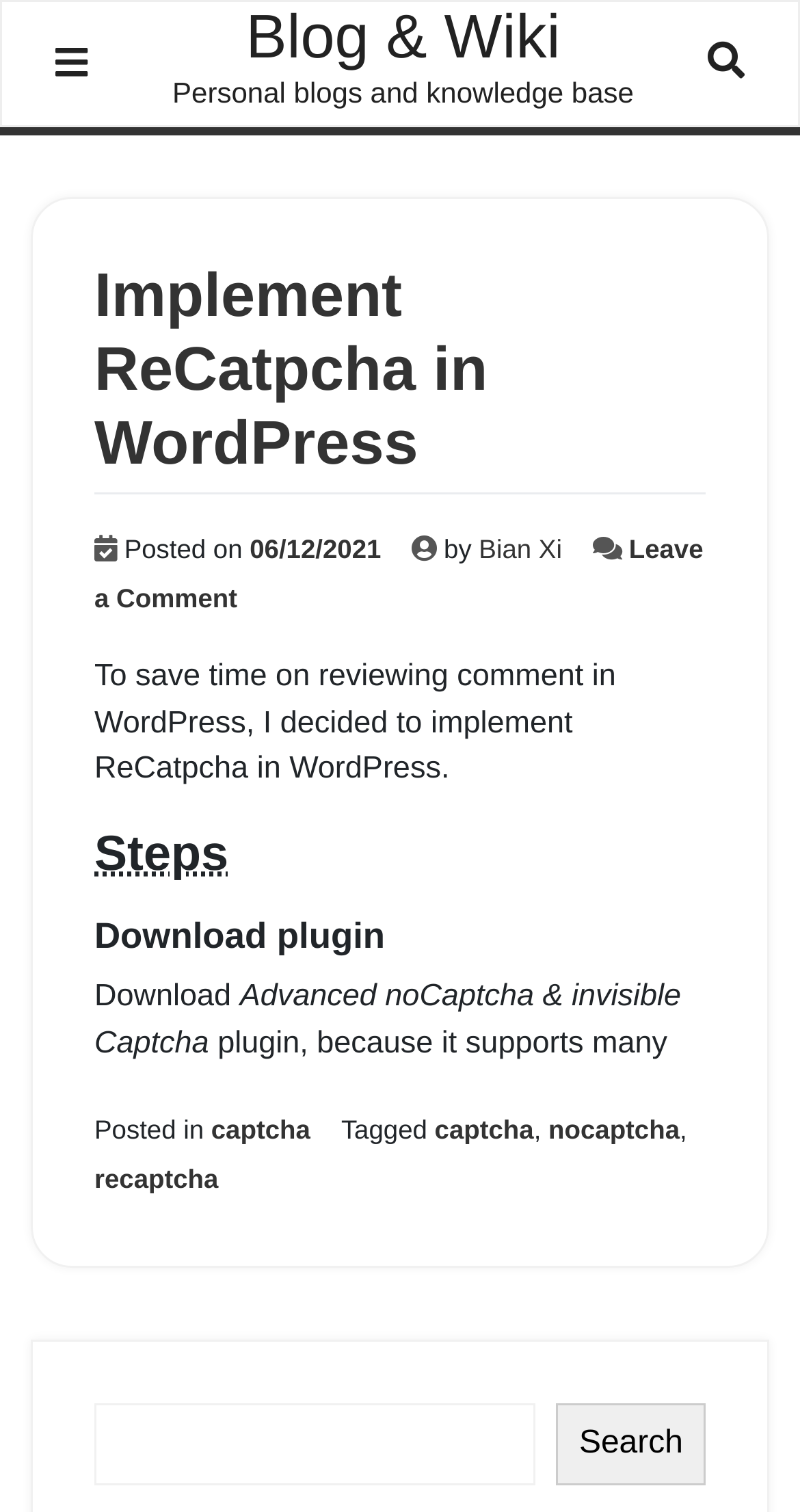Provide an in-depth caption for the elements present on the webpage.

The webpage is a blog post titled "Implement ReCatpcha in WordPress" with a personal touch, as indicated by the meta description "captcha – Blog & Wiki". 

At the top left corner, there is a button with an icon. Next to it, on the top center, is a link to the blog's main page, "Blog & Wiki Personal blogs and knowledge base". 

Below the top section, there is an article with a heading "Implement ReCatpcha in WordPress" followed by a brief introduction to the post. The introduction mentions that the author decided to implement ReCatpcha in WordPress to save time on reviewing comments.

The post is divided into sections, including "Steps", "Download plugin", "Configure Google reCAPTCHA keys", and others. Each section has a heading and a brief description. The "Steps" section has a list of tasks, including getting Google reCAPTCHA keys and configuring them into the plugin settings.

At the bottom of the page, there is a footer section with links to categories, including "captcha" and "nocaptcha", and a search bar with a search button.